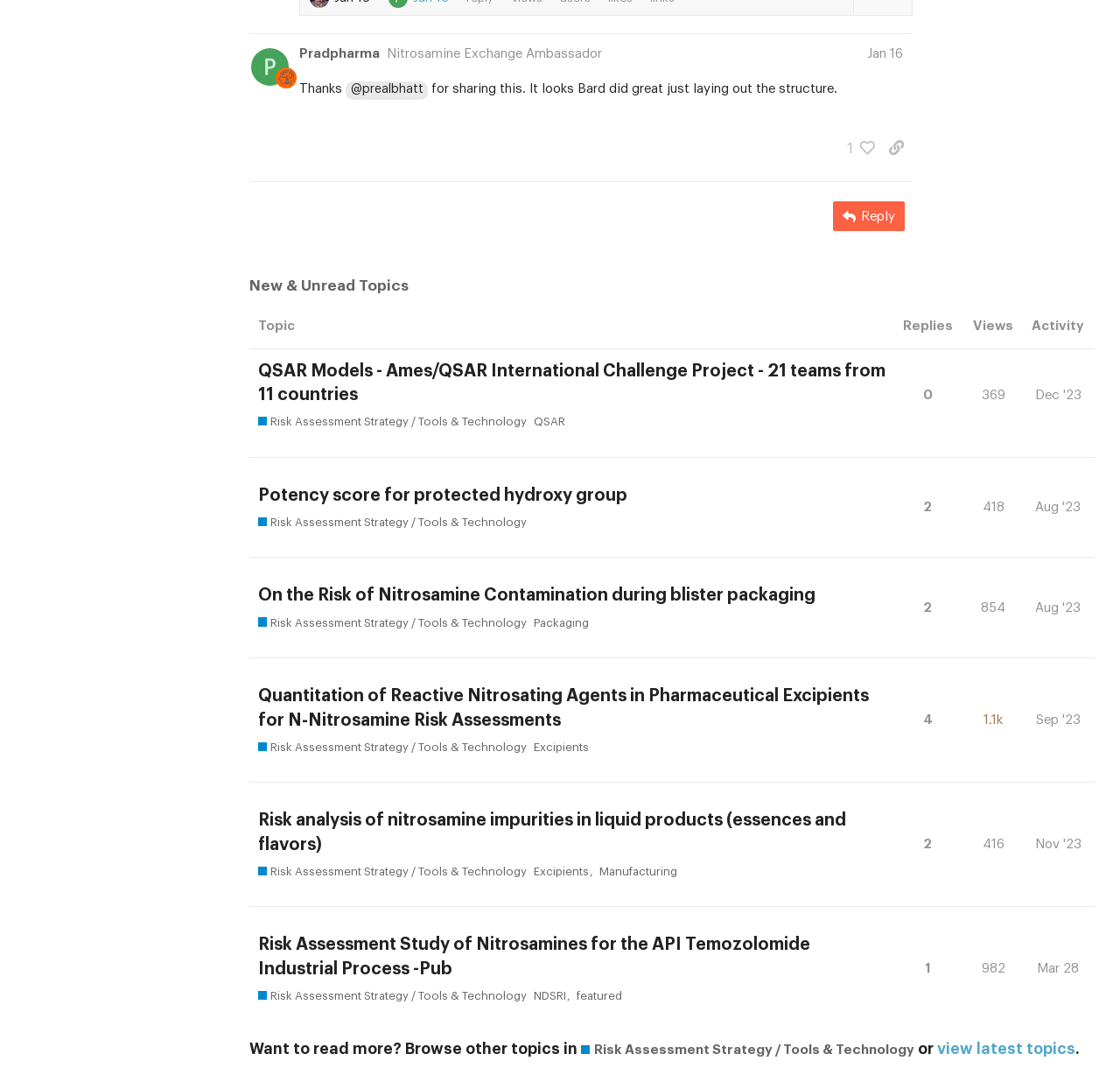Locate the bounding box coordinates of the area that needs to be clicked to fulfill the following instruction: "View the topic QSAR Models - Ames/QSAR International Challenge Project - 21 teams from 11 countries". The coordinates should be in the format of four float numbers between 0 and 1, namely [left, top, right, bottom].

[0.223, 0.337, 0.799, 0.428]